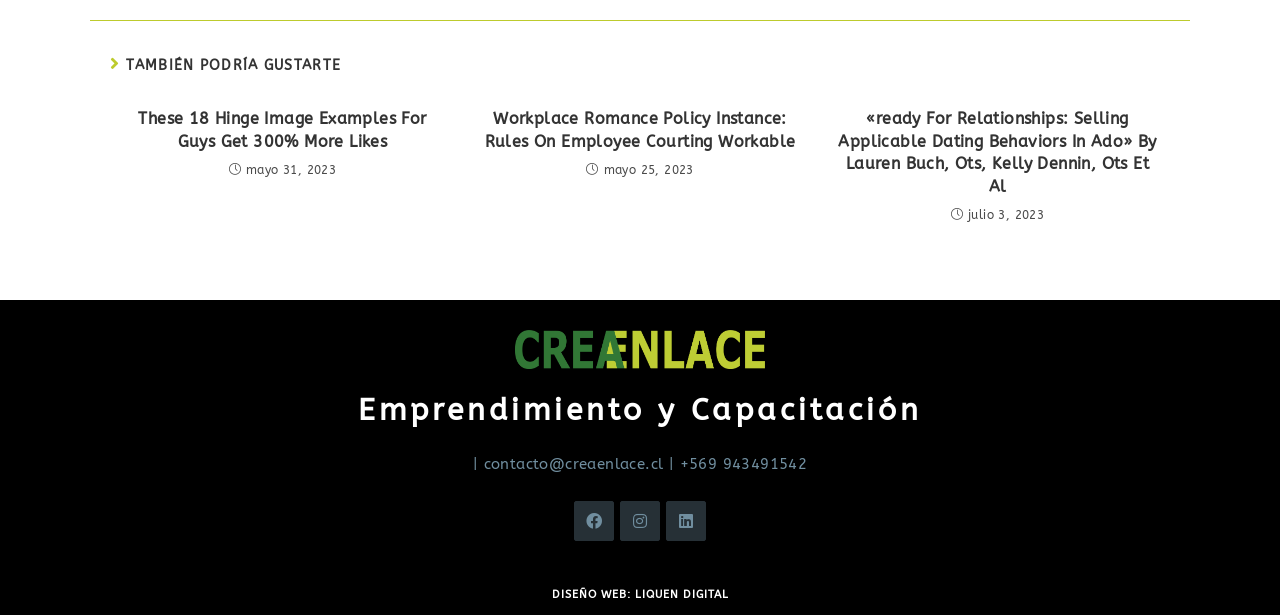What is the name of the digital agency that designed the website?
Utilize the image to construct a detailed and well-explained answer.

The StaticText element at the bottom of the webpage has the text 'DISEÑO WEB: LIQUEN DIGITAL', which suggests that LIQUEN DIGITAL is the digital agency that designed the website.